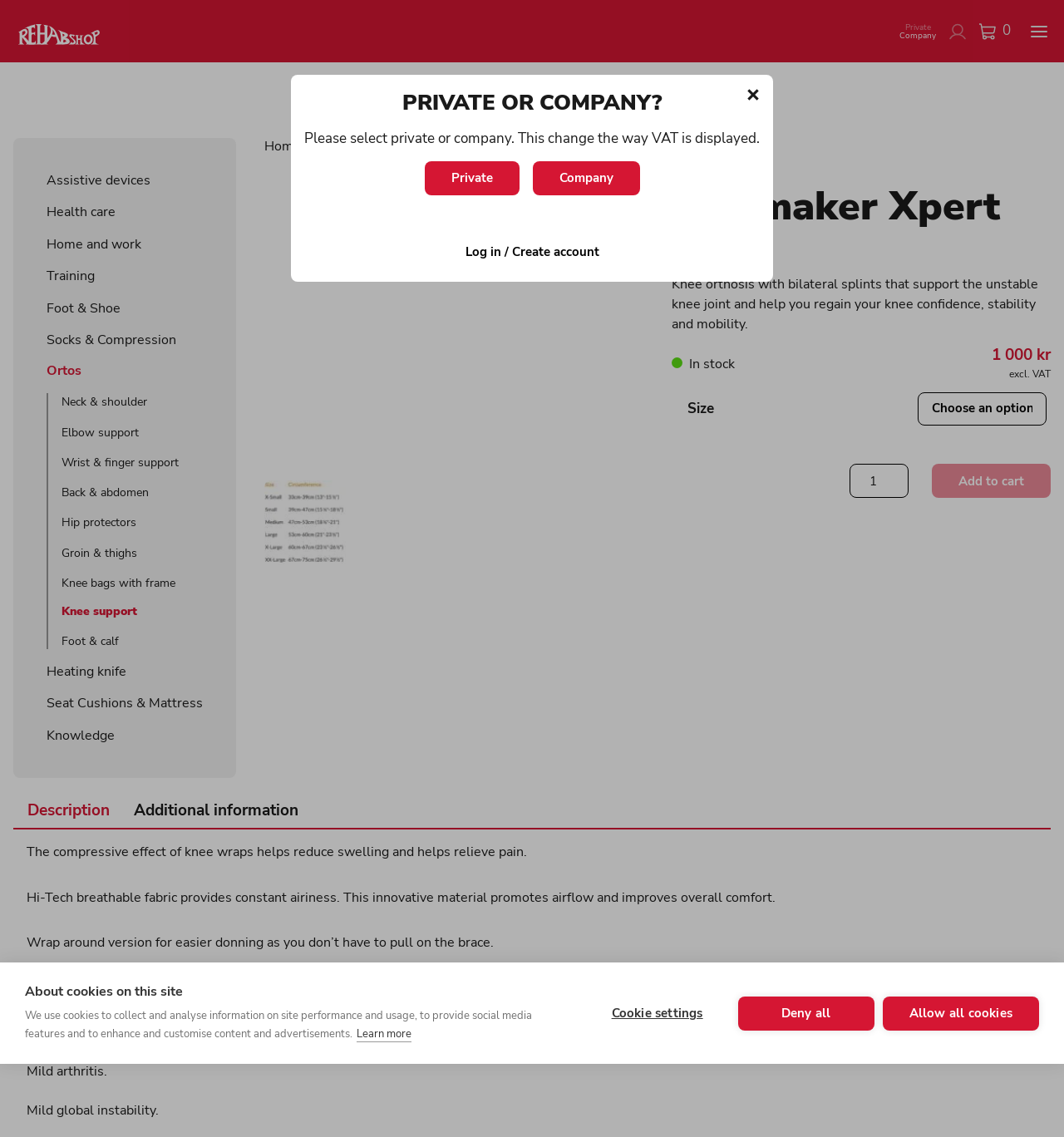What is the material of the product? Based on the screenshot, please respond with a single word or phrase.

Hi-Tech breathable fabric